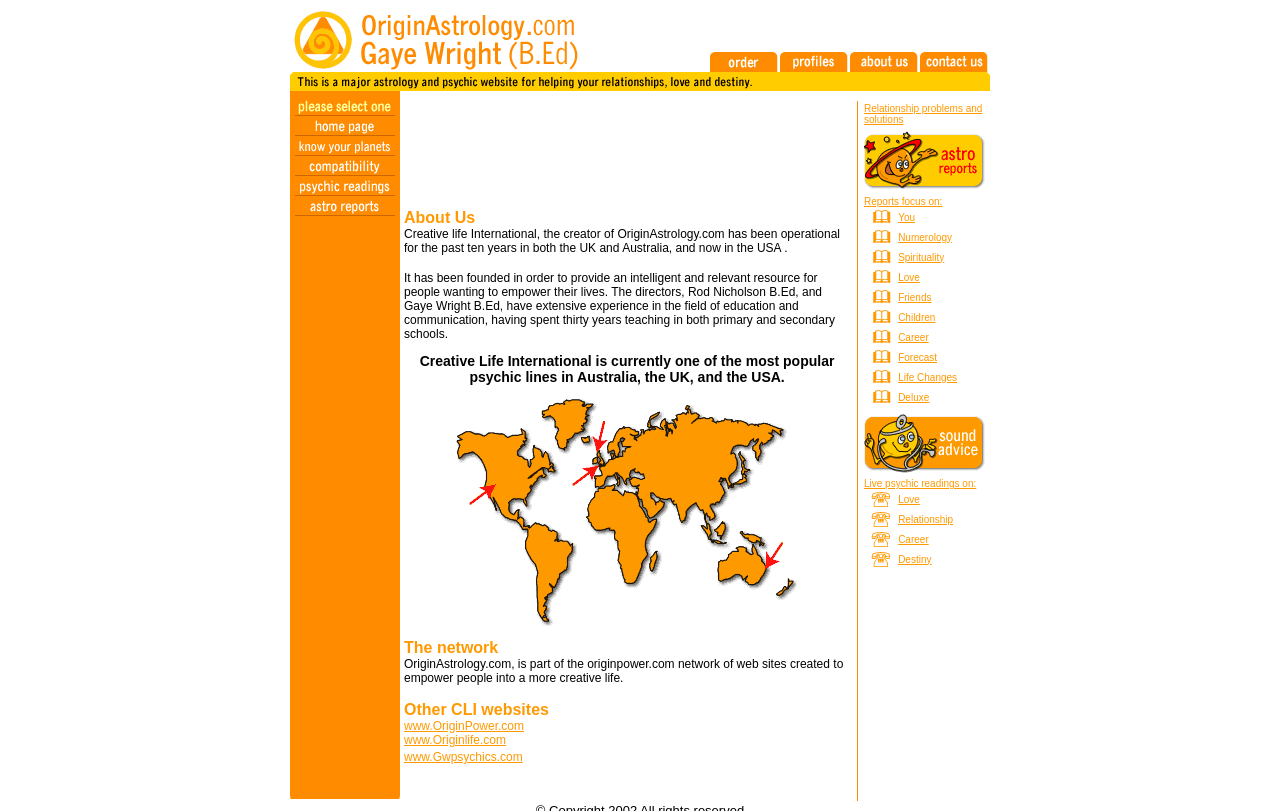Given the description of a UI element: "Relationship problems and solutions", identify the bounding box coordinates of the matching element in the webpage screenshot.

[0.675, 0.127, 0.767, 0.154]